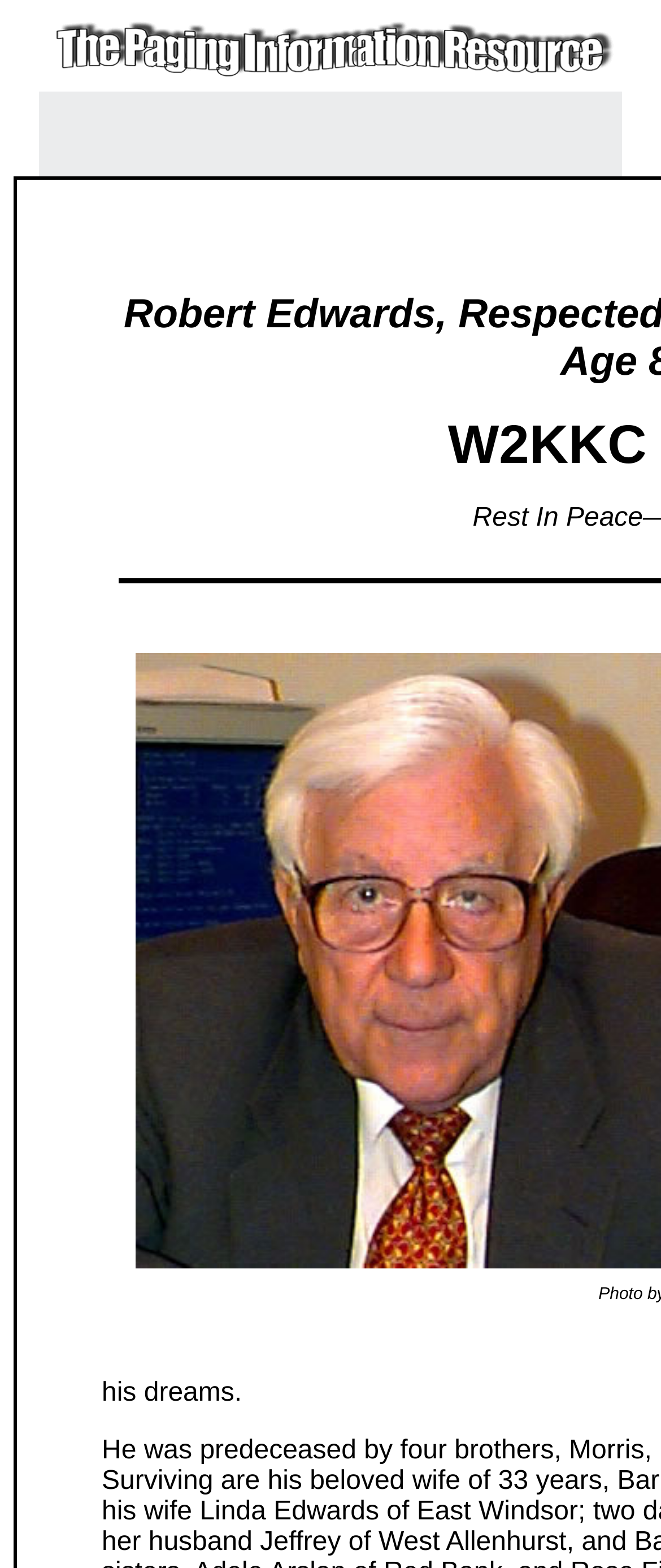Determine the bounding box coordinates for the UI element described. Format the coordinates as (top-left x, top-left y, bottom-right x, bottom-right y) and ensure all values are between 0 and 1. Element description: alt="Image"

[0.059, 0.039, 0.941, 0.058]